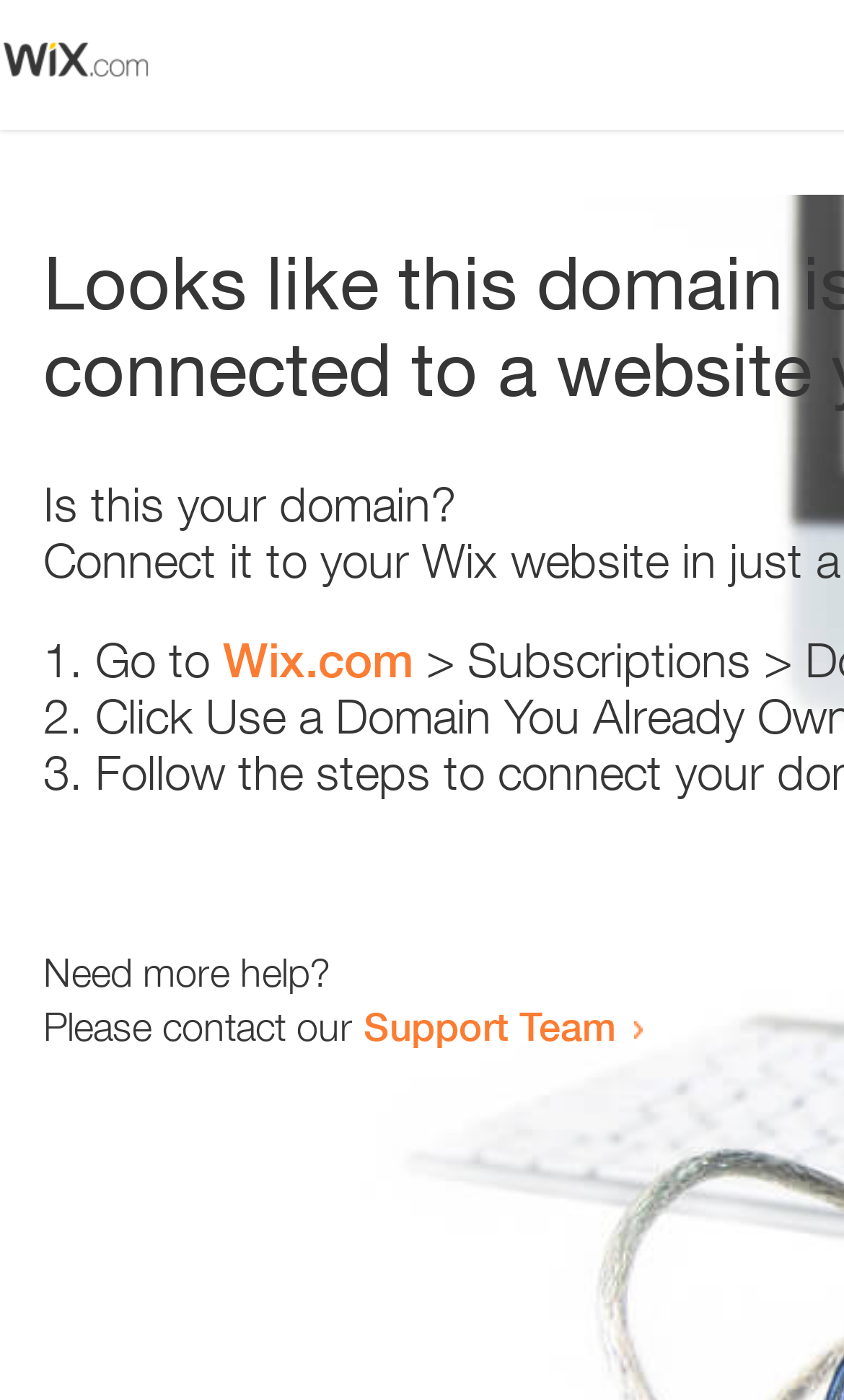What is the domain being referred to?
Answer briefly with a single word or phrase based on the image.

Wix.com